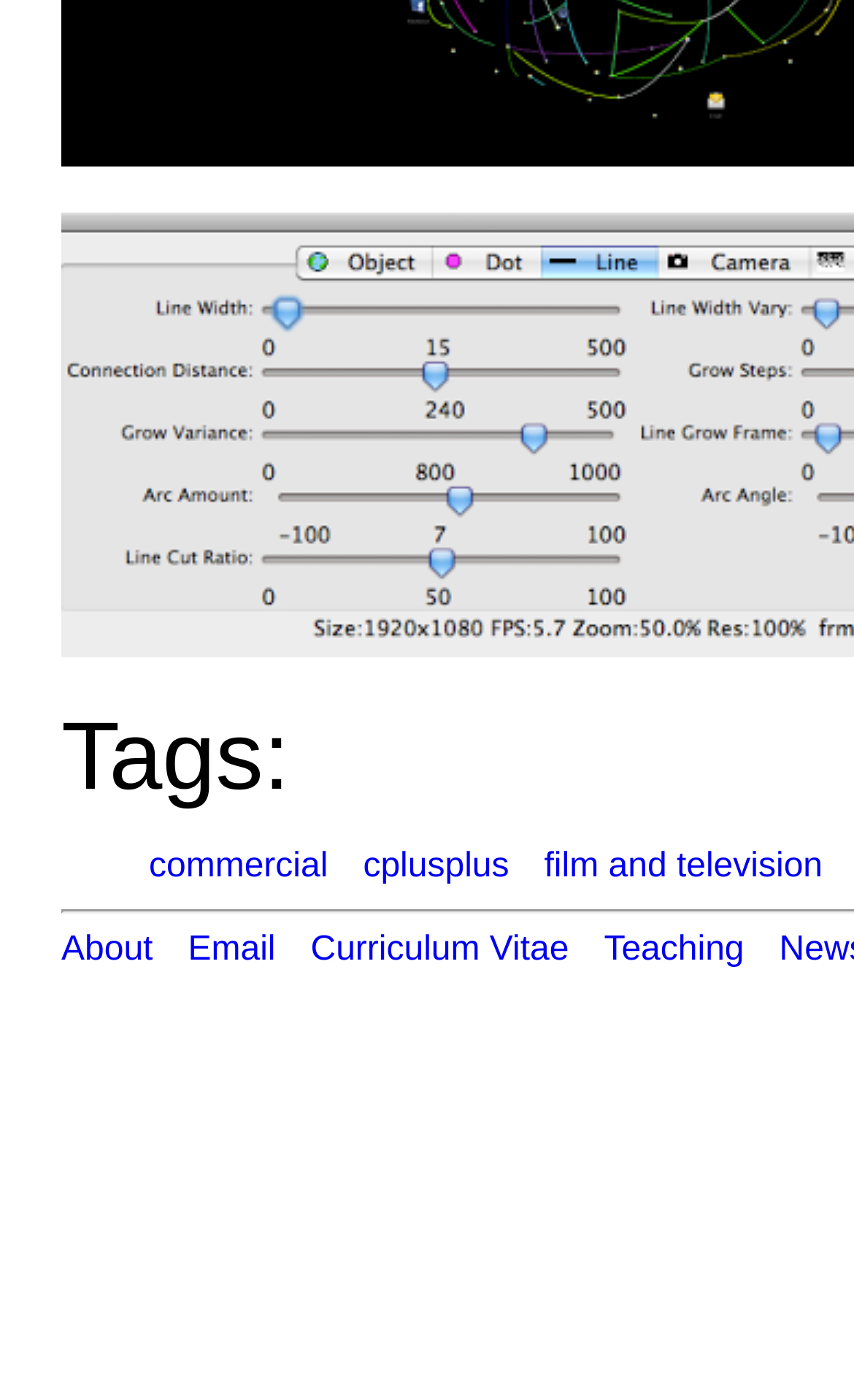Provide a brief response to the question using a single word or phrase: 
What is the last link on the webpage?

Teaching